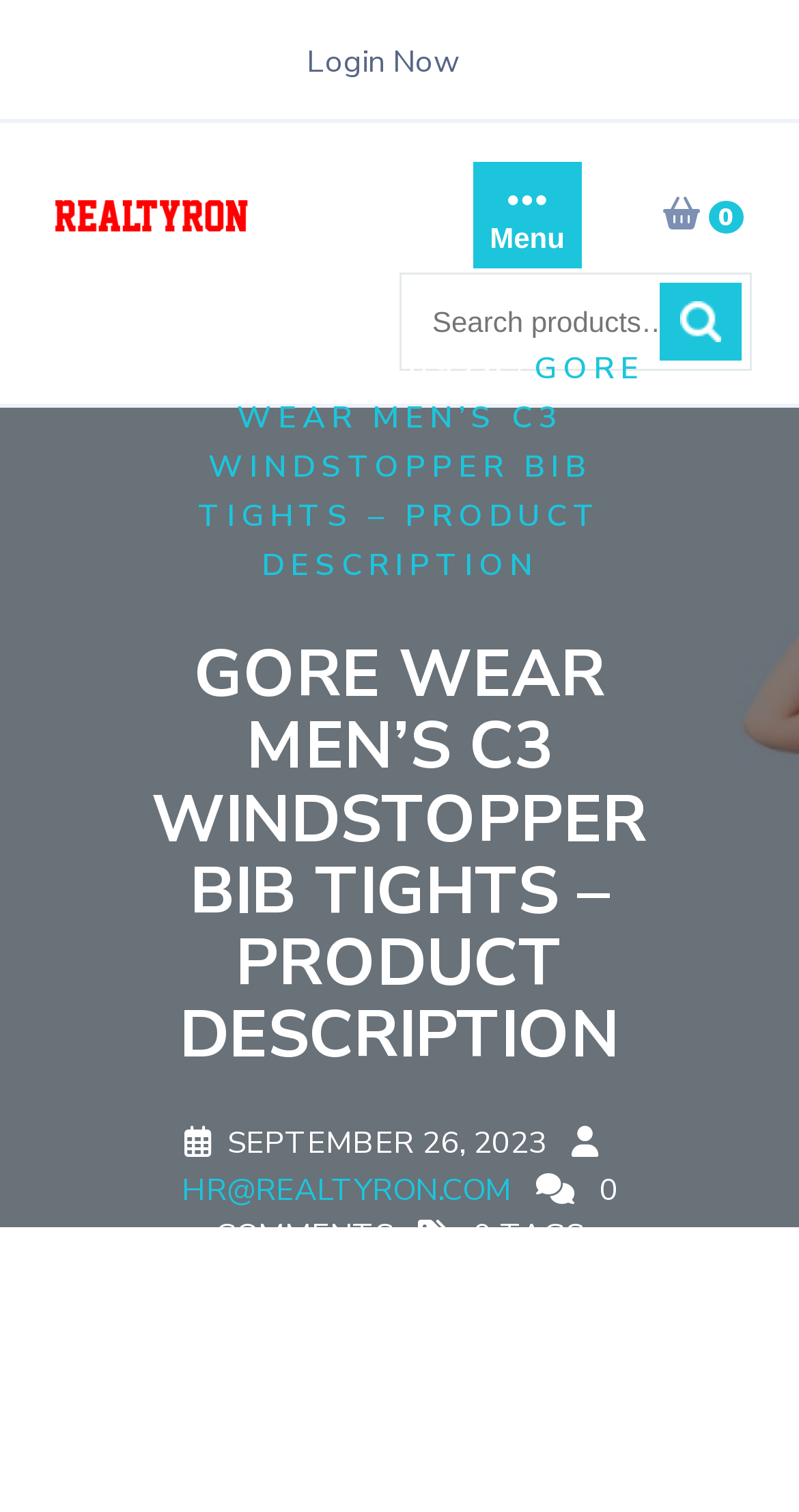Examine the image carefully and respond to the question with a detailed answer: 
What is the brand of the product?

I determined the brand of the product by looking at the title of the webpage, which is 'GORE WEAR MEN’S C3 WINDSTOPPER BIB TIGHTS – PRODUCT DESCRIPTION'. This title clearly indicates that the product is from the GORE WEAR brand.